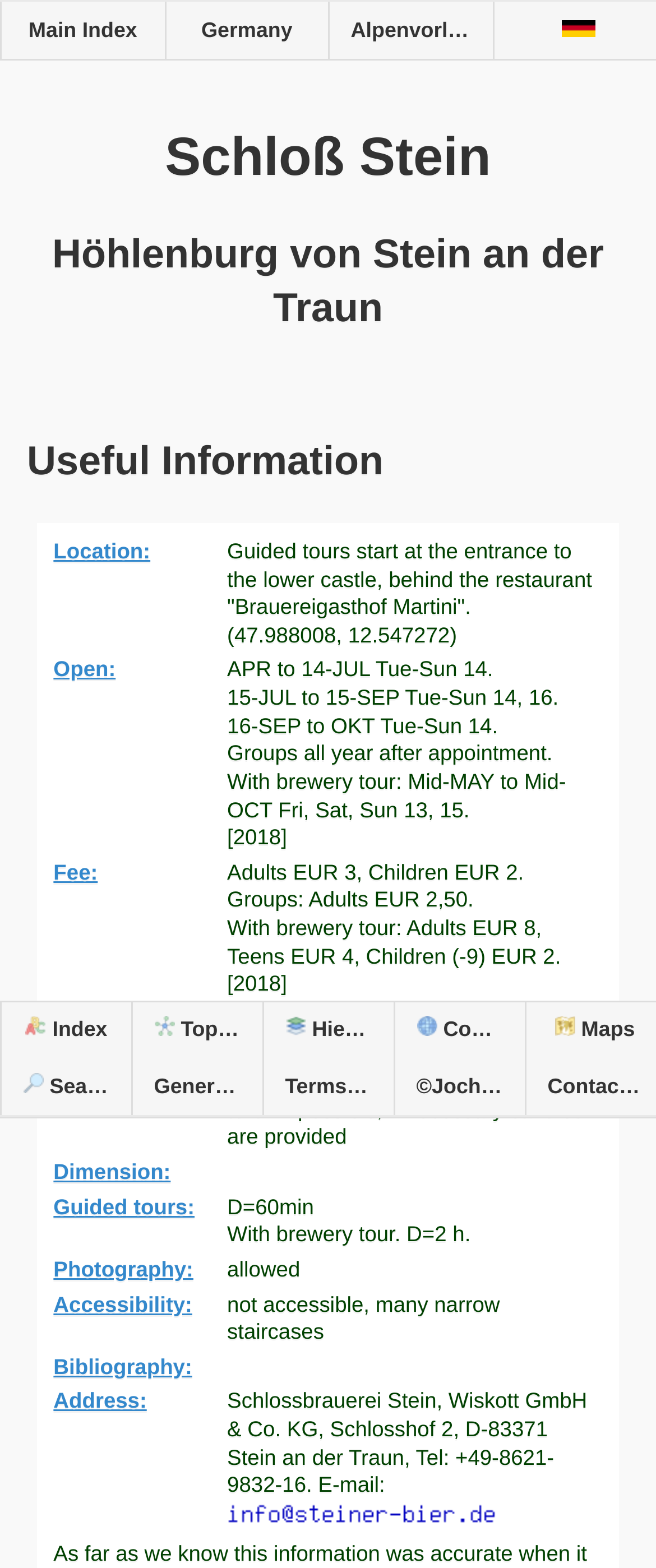Determine the bounding box for the UI element as described: "Terms of Use". The coordinates should be represented as four float numbers between 0 and 1, formatted as [left, top, right, bottom].

[0.4, 0.675, 0.6, 0.711]